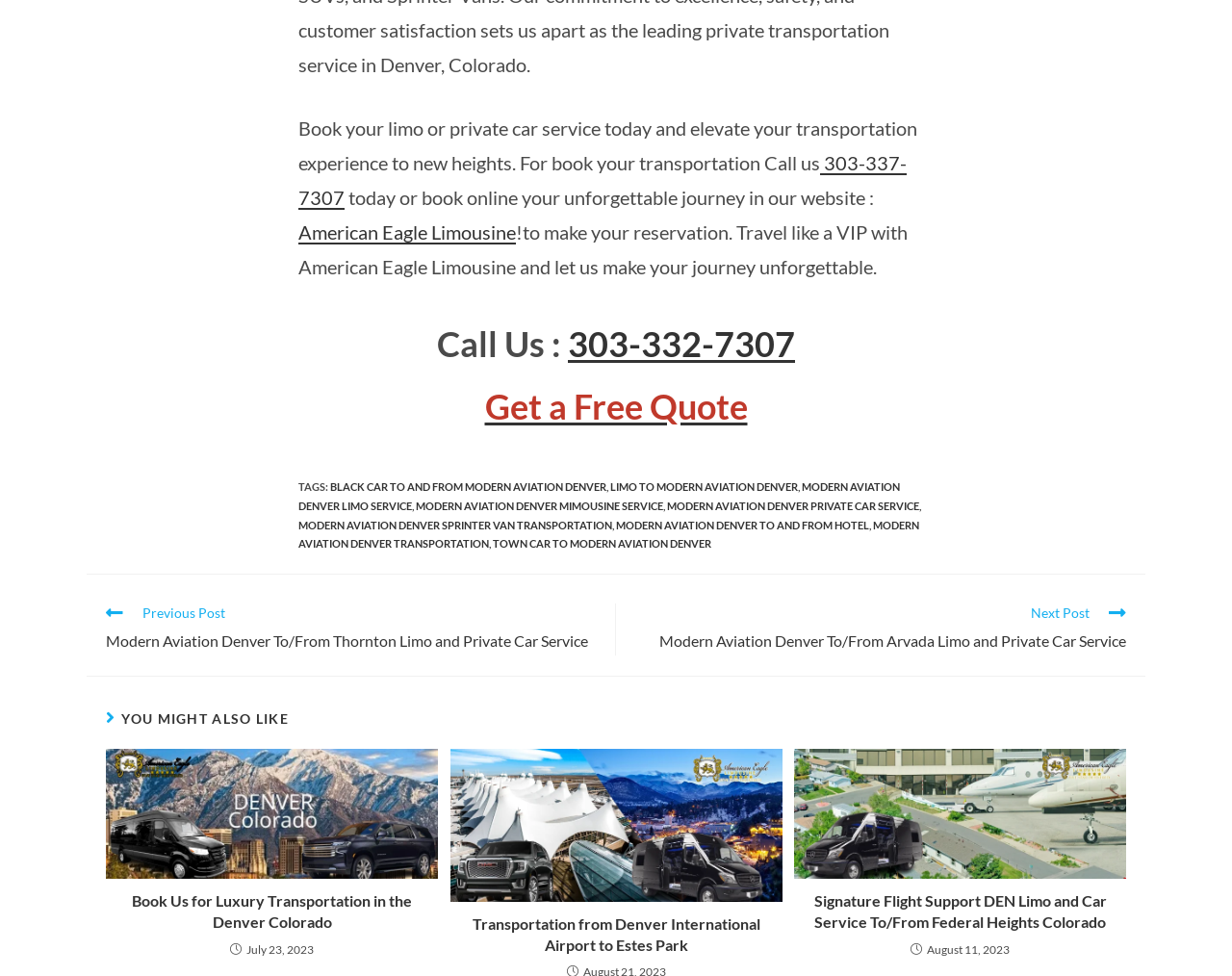What is the name of the company providing limousine services?
Answer the question in as much detail as possible.

The company name is mentioned in the top section of the webpage, where it says 'Travel like a VIP with American Eagle Limousine and let us make your journey unforgettable.'